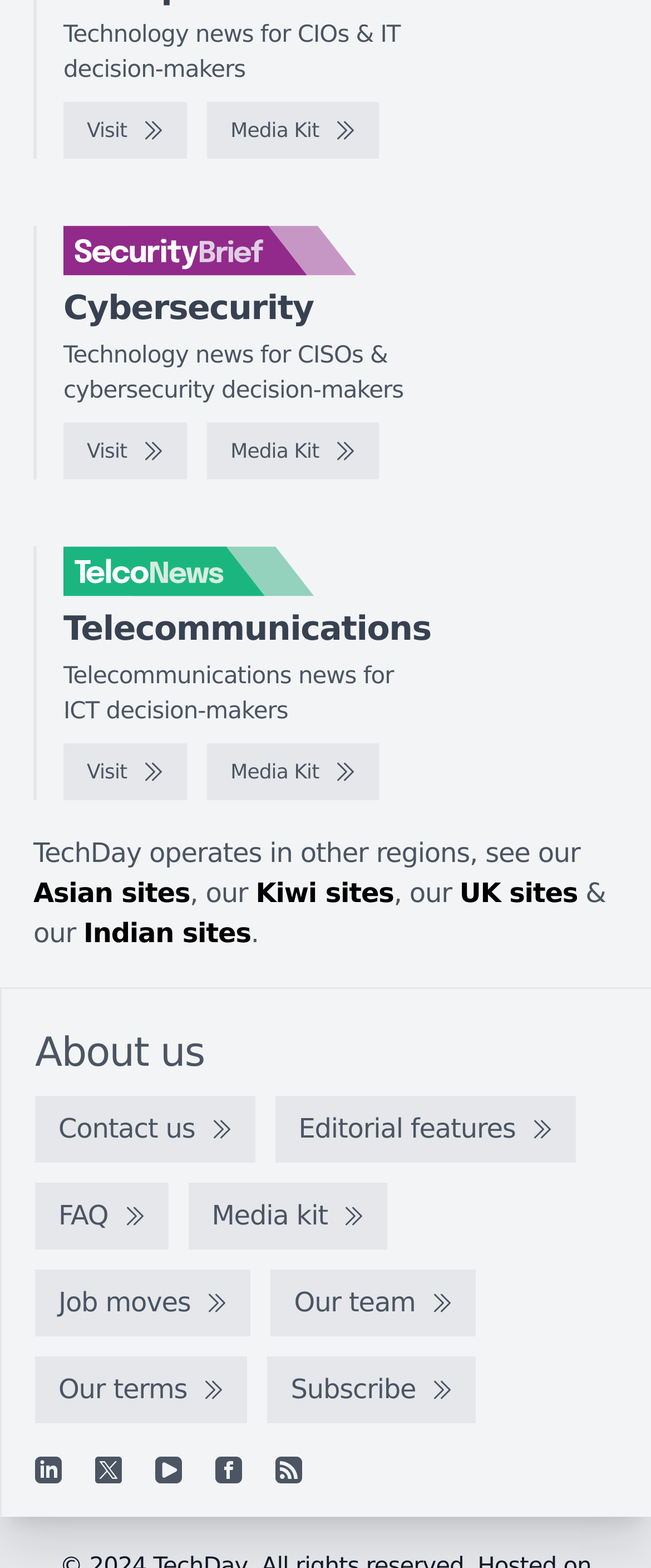Identify the bounding box coordinates for the element that needs to be clicked to fulfill this instruction: "Subscribe to the newsletter". Provide the coordinates in the format of four float numbers between 0 and 1: [left, top, right, bottom].

[0.411, 0.866, 0.731, 0.908]